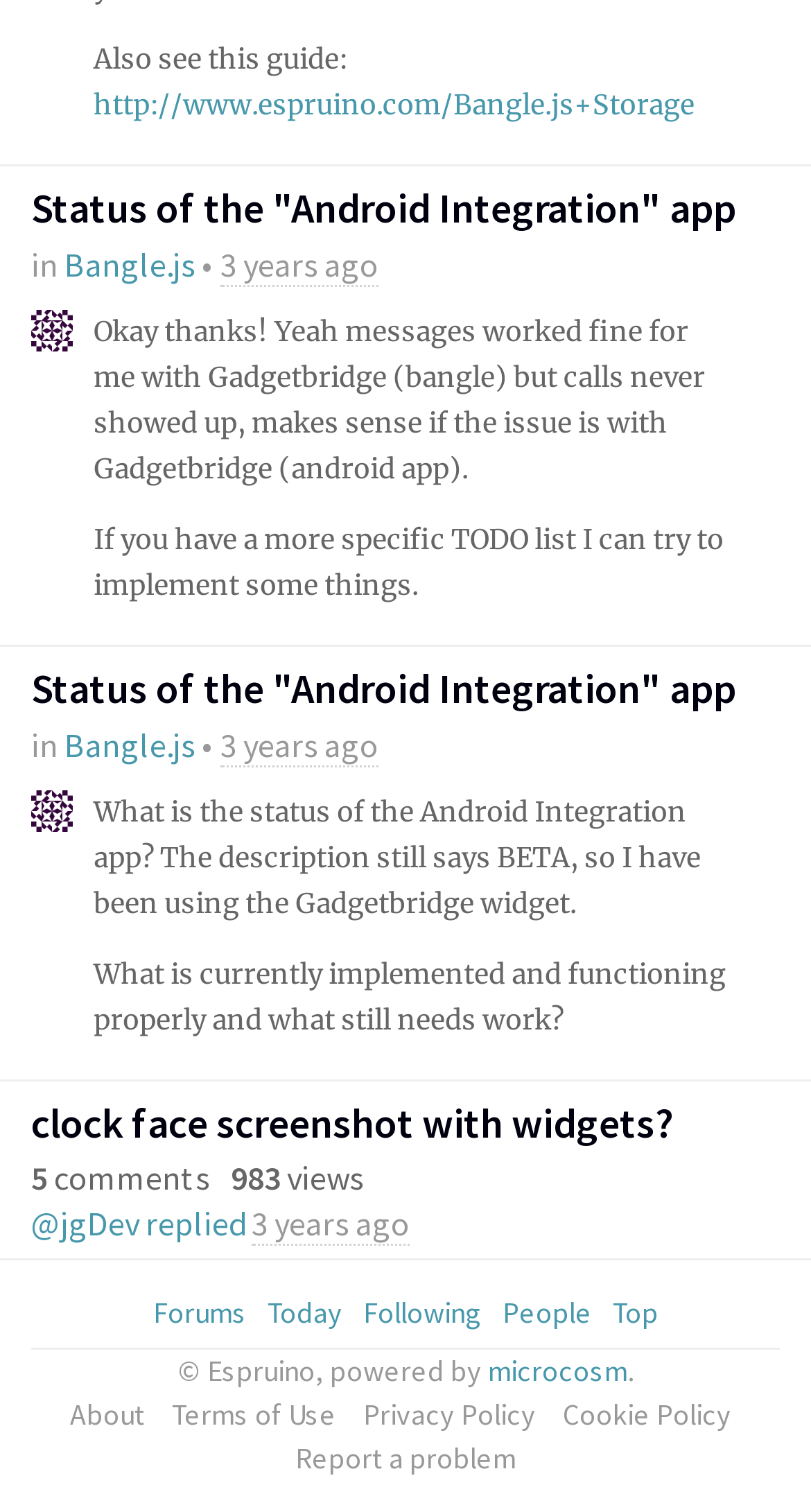What is the copyright information at the bottom of the webpage?
Please provide a single word or phrase as the answer based on the screenshot.

Espruino, powered by microcosm